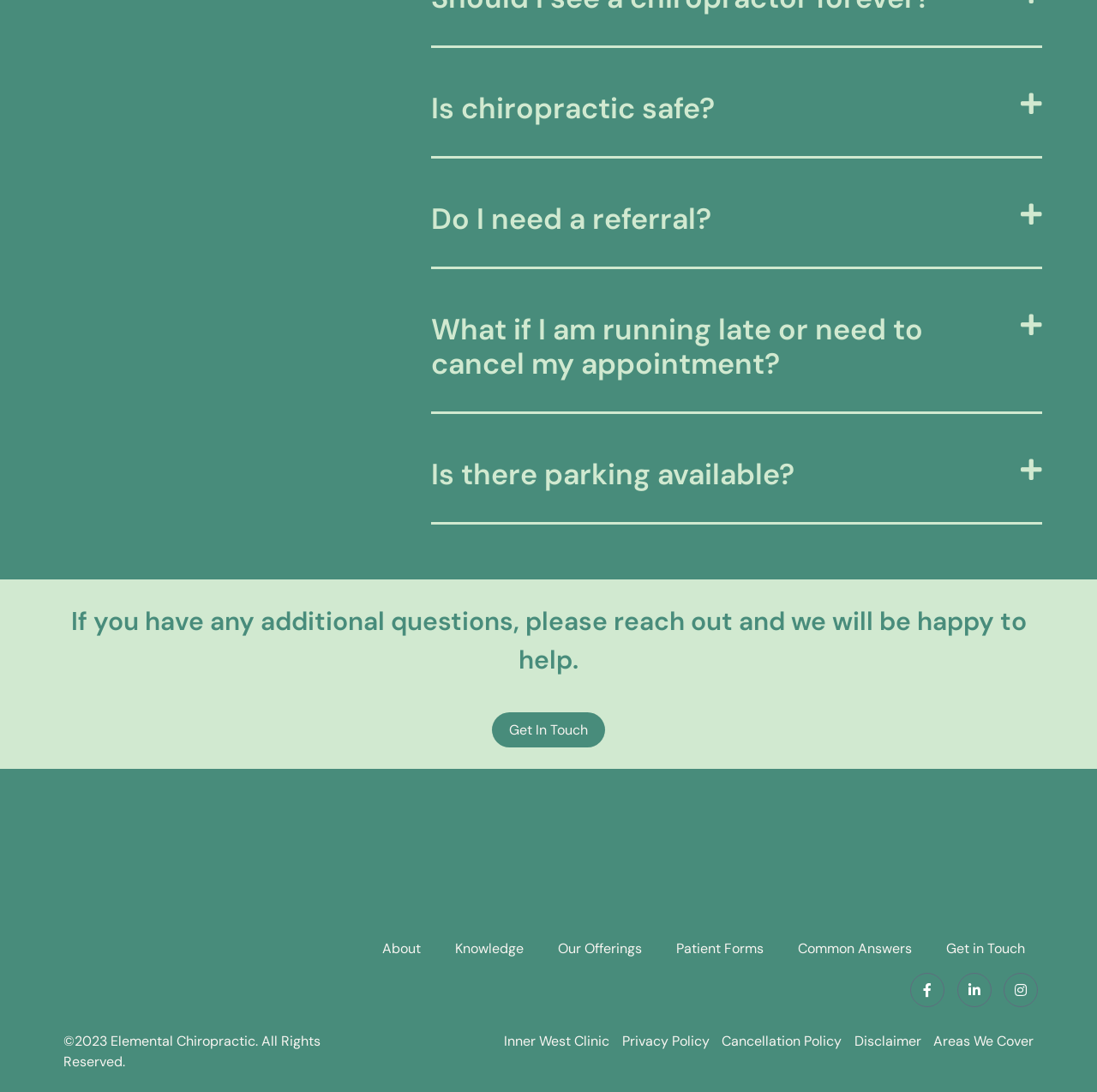Refer to the element description Our Offerings and identify the corresponding bounding box in the screenshot. Format the coordinates as (top-left x, top-left y, bottom-right x, bottom-right y) with values in the range of 0 to 1.

[0.493, 0.851, 0.601, 0.887]